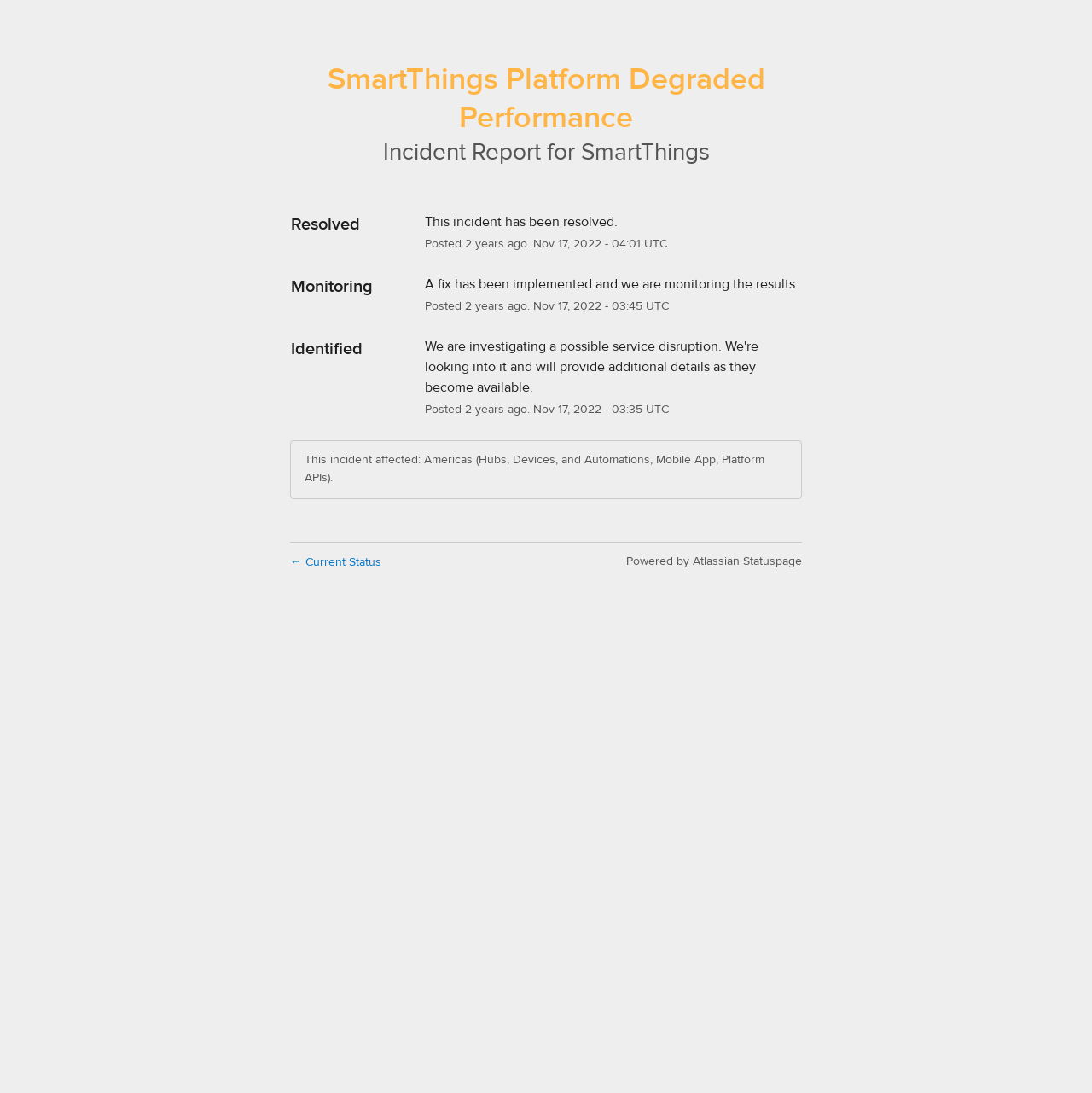Extract the bounding box coordinates of the UI element described by: "Service & Repairs". The coordinates should include four float numbers ranging from 0 to 1, e.g., [left, top, right, bottom].

None